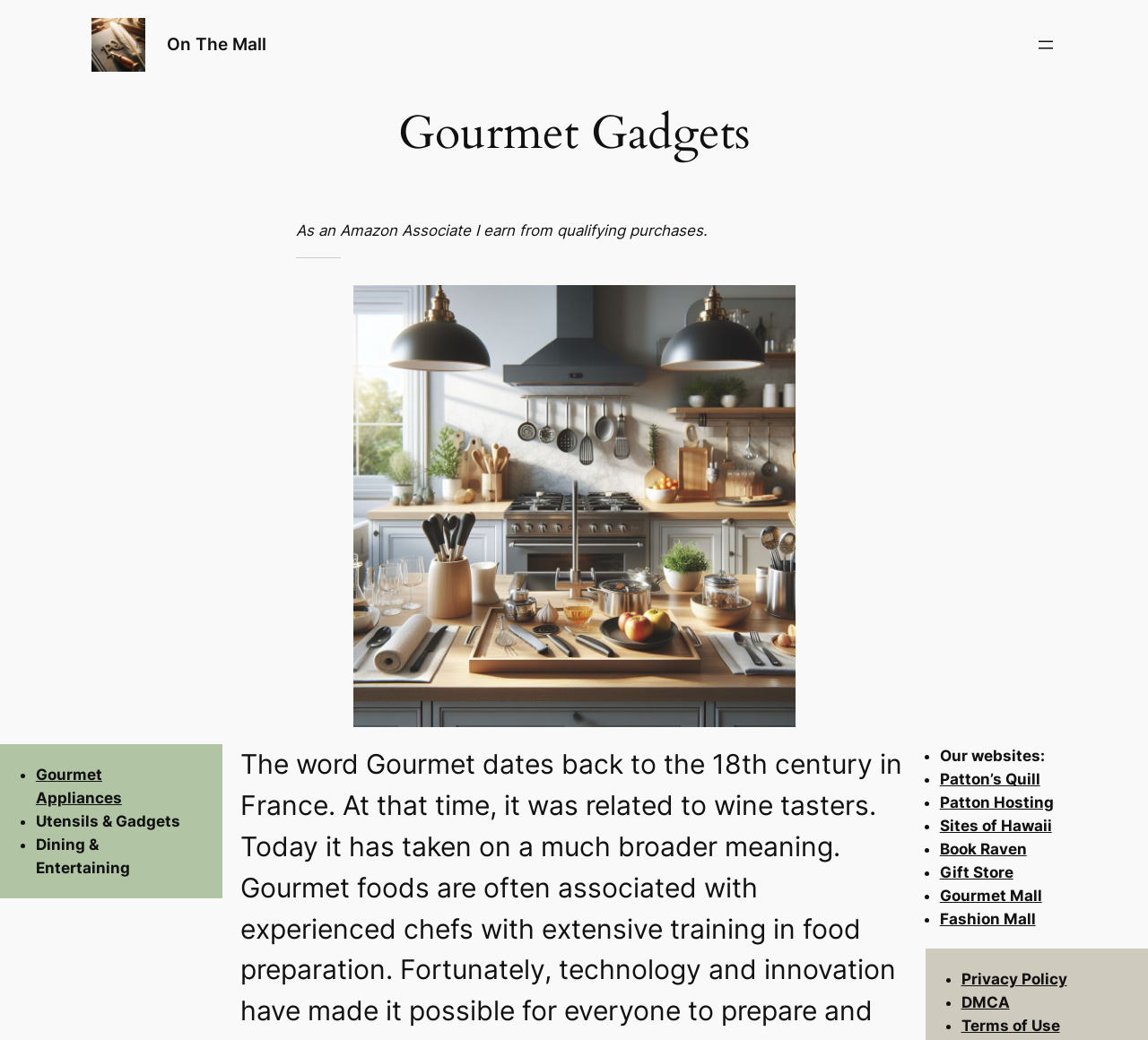Can you provide the bounding box coordinates for the element that should be clicked to implement the instruction: "Visit Gourmet Appliances"?

[0.031, 0.736, 0.106, 0.776]